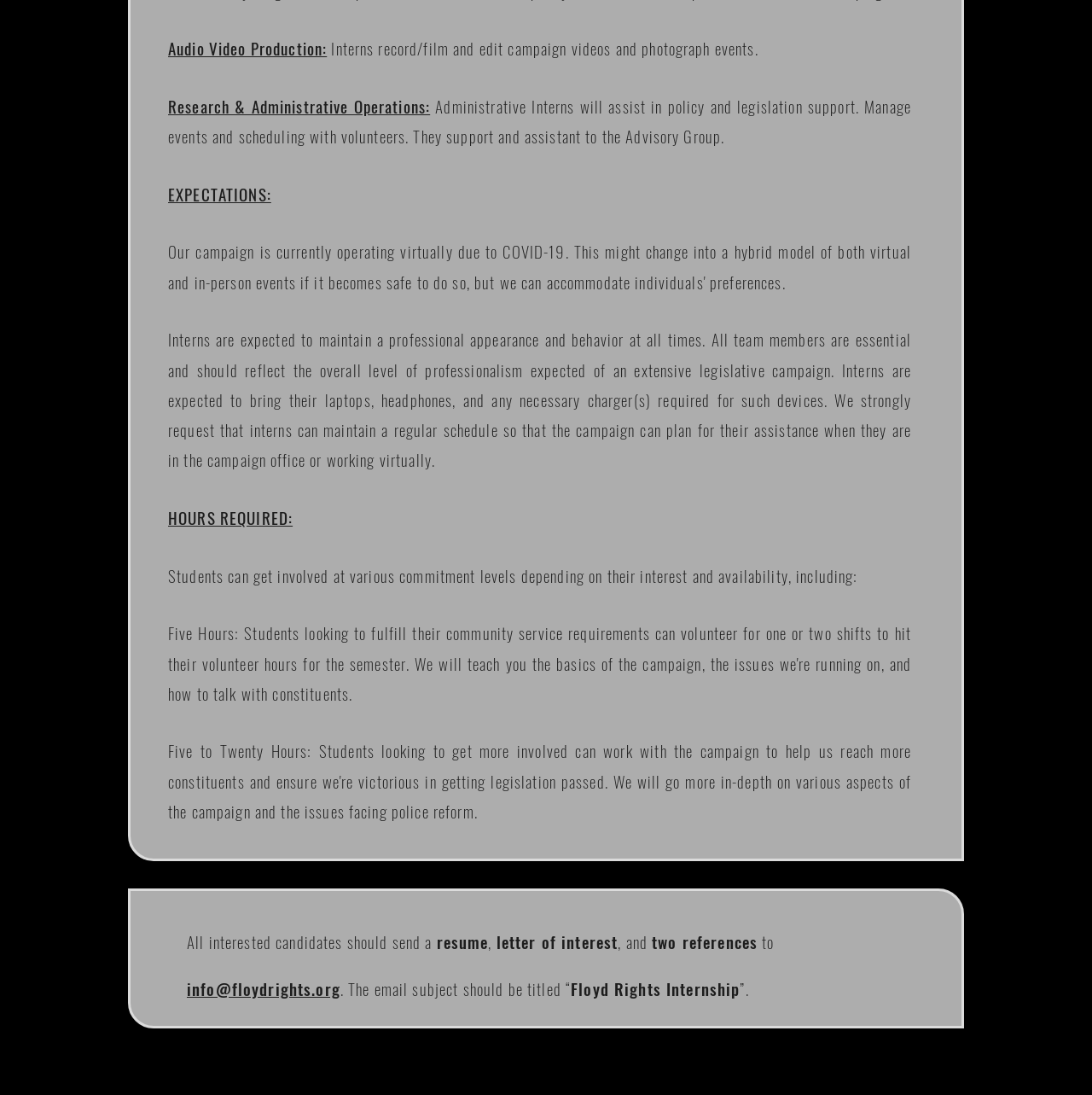What social media platforms are listed?
Give a single word or phrase answer based on the content of the image.

Facebook, Twitter, Instagram, Youtube